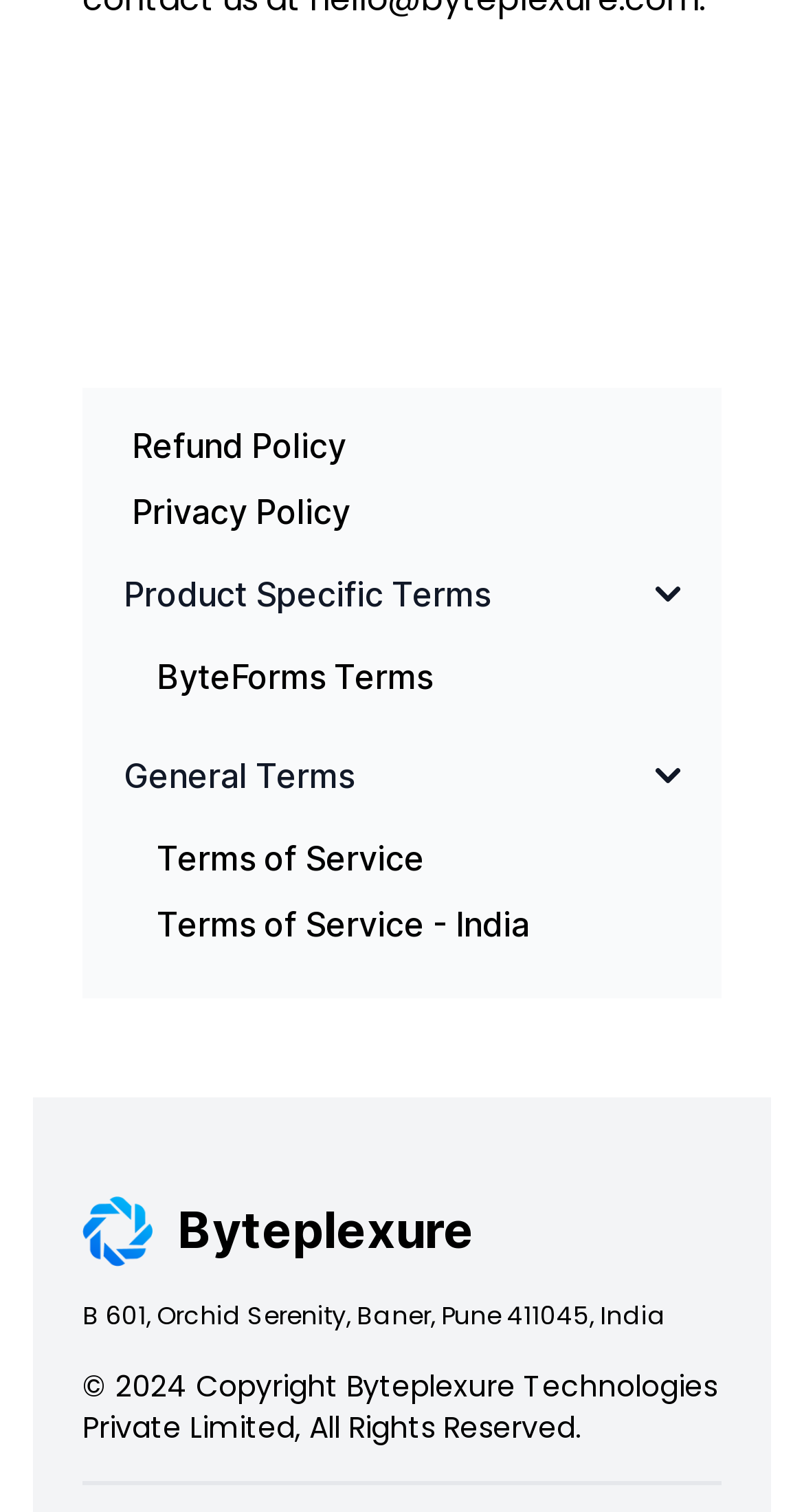Answer briefly with one word or phrase:
How many links are there in the terms section?

4